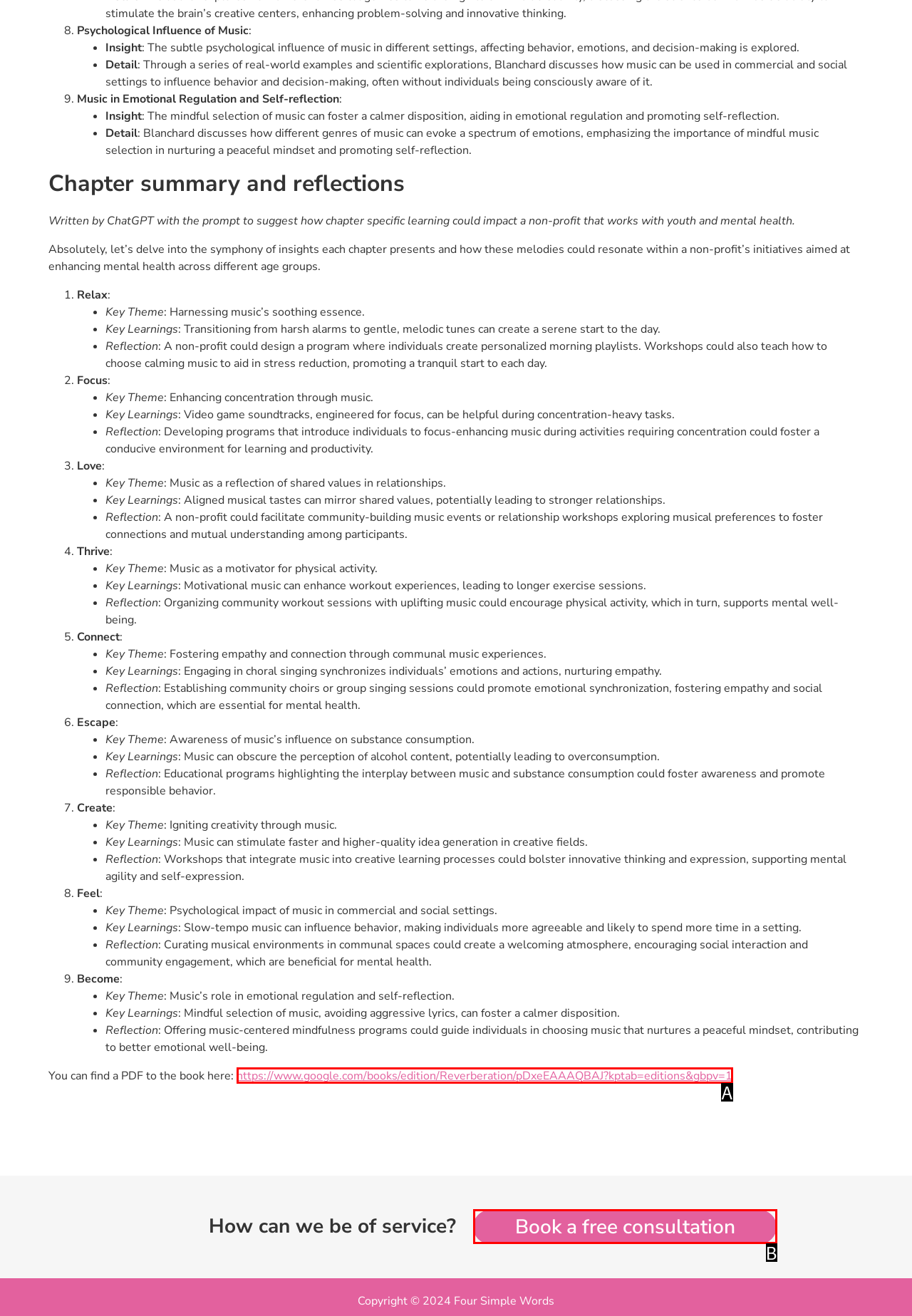Identify which HTML element matches the description: https://www.google.com/books/edition/Reverberation/pDxeEAAAQBAJ?kptab=editions&gbpv=1. Answer with the correct option's letter.

A